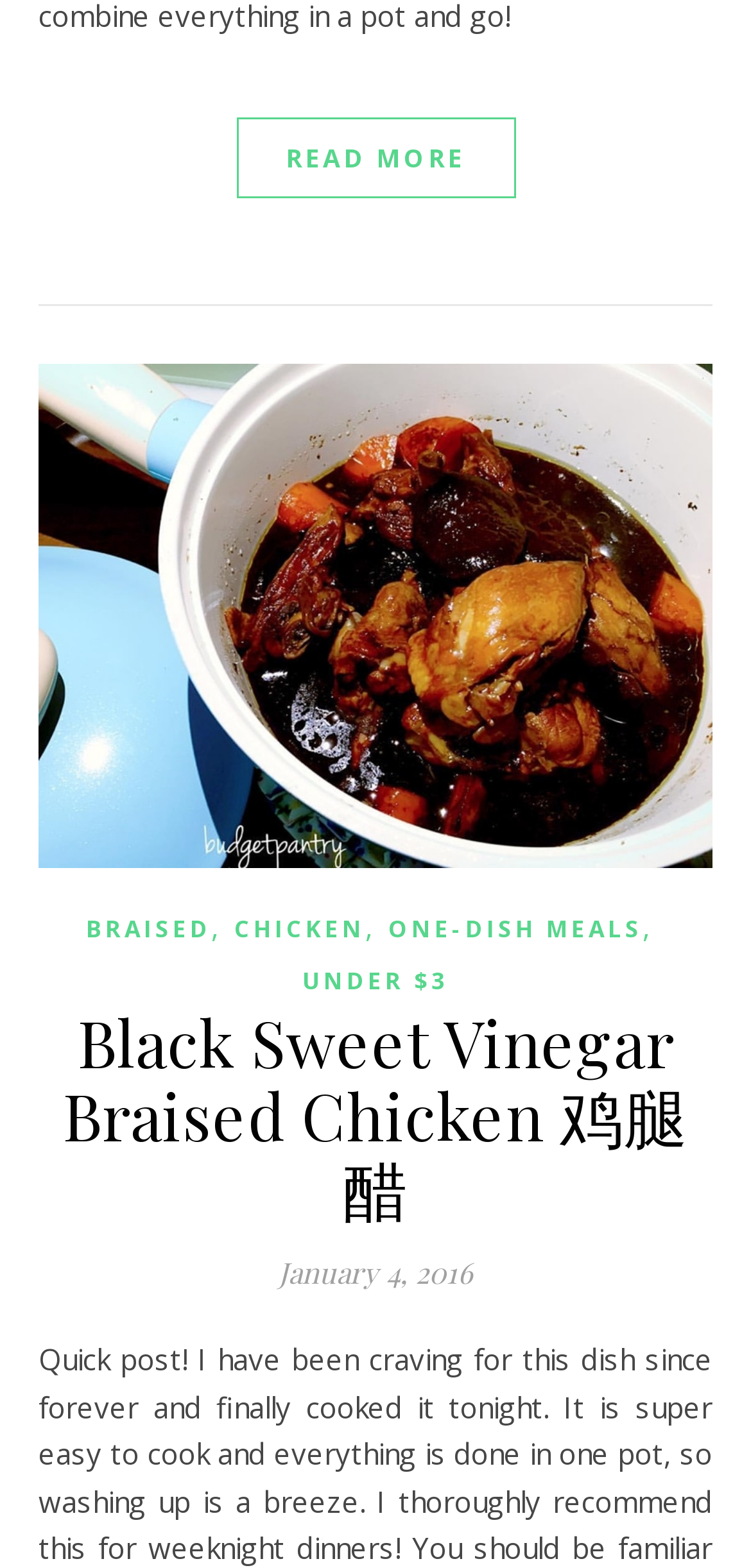Provide the bounding box coordinates in the format (top-left x, top-left y, bottom-right x, bottom-right y). All values are floating point numbers between 0 and 1. Determine the bounding box coordinate of the UI element described as: 07917 433 002

None